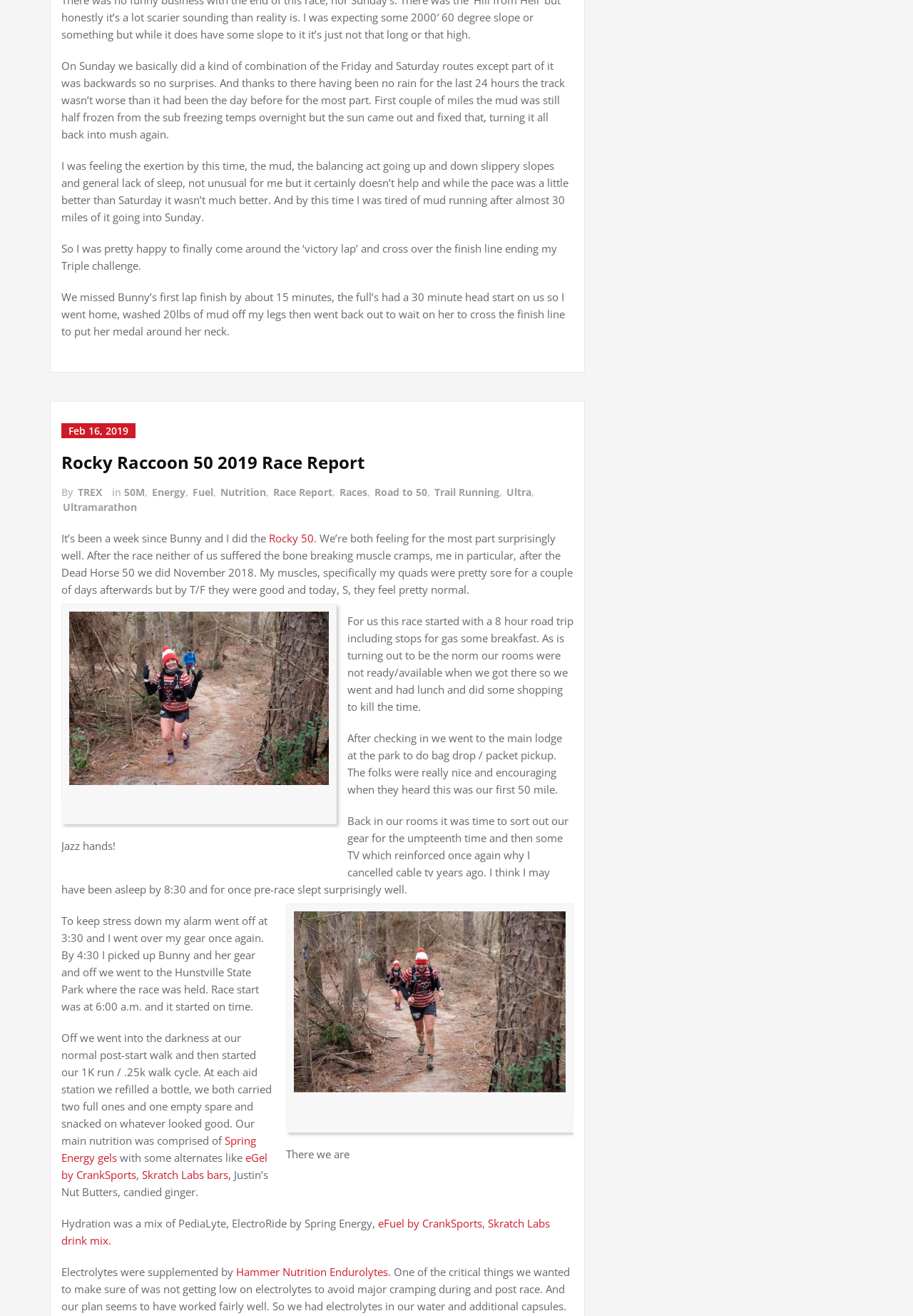Can you find the bounding box coordinates of the area I should click to execute the following instruction: "Open the link to Spring Energy gels in a new tab"?

[0.067, 0.861, 0.28, 0.885]